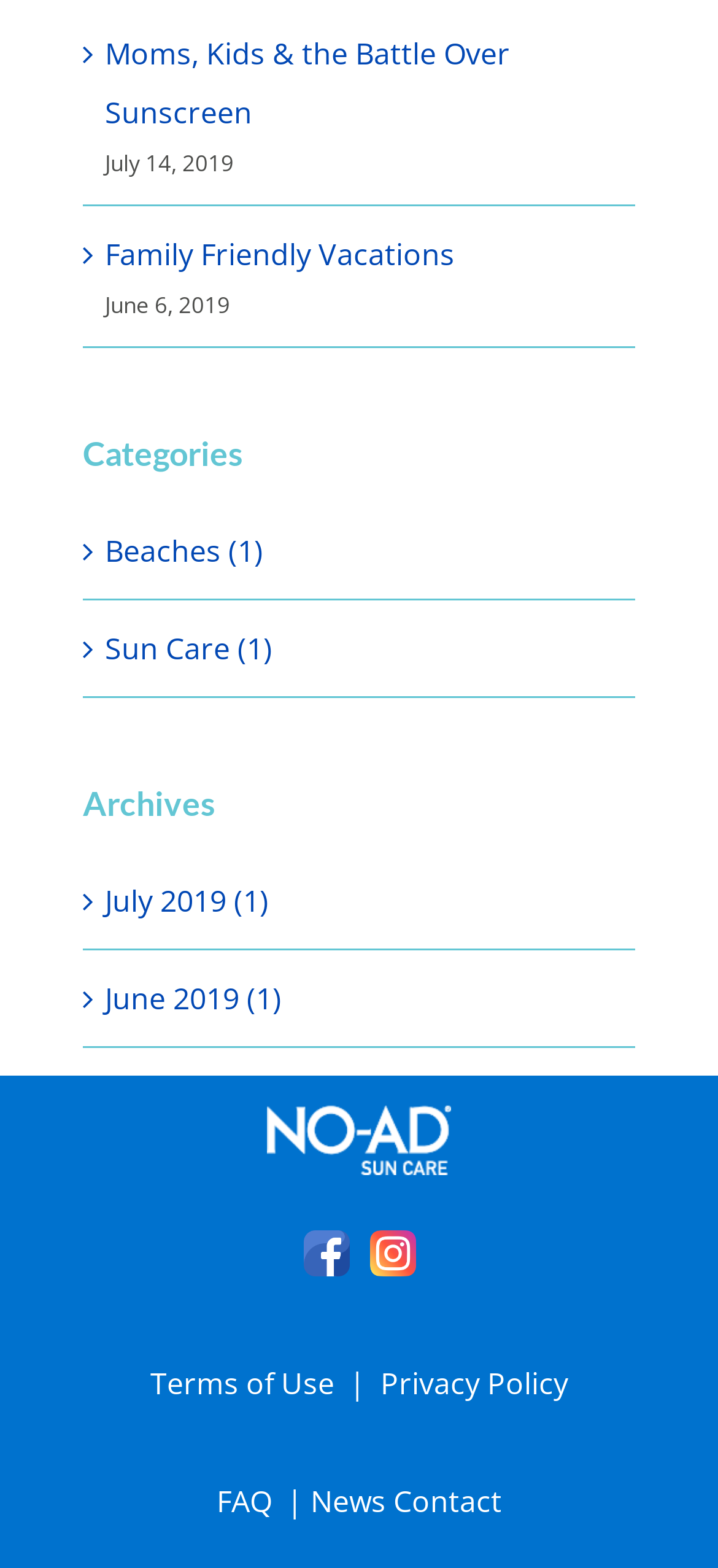Determine the bounding box coordinates of the UI element described by: "Beaches (1)".

[0.146, 0.333, 0.859, 0.37]